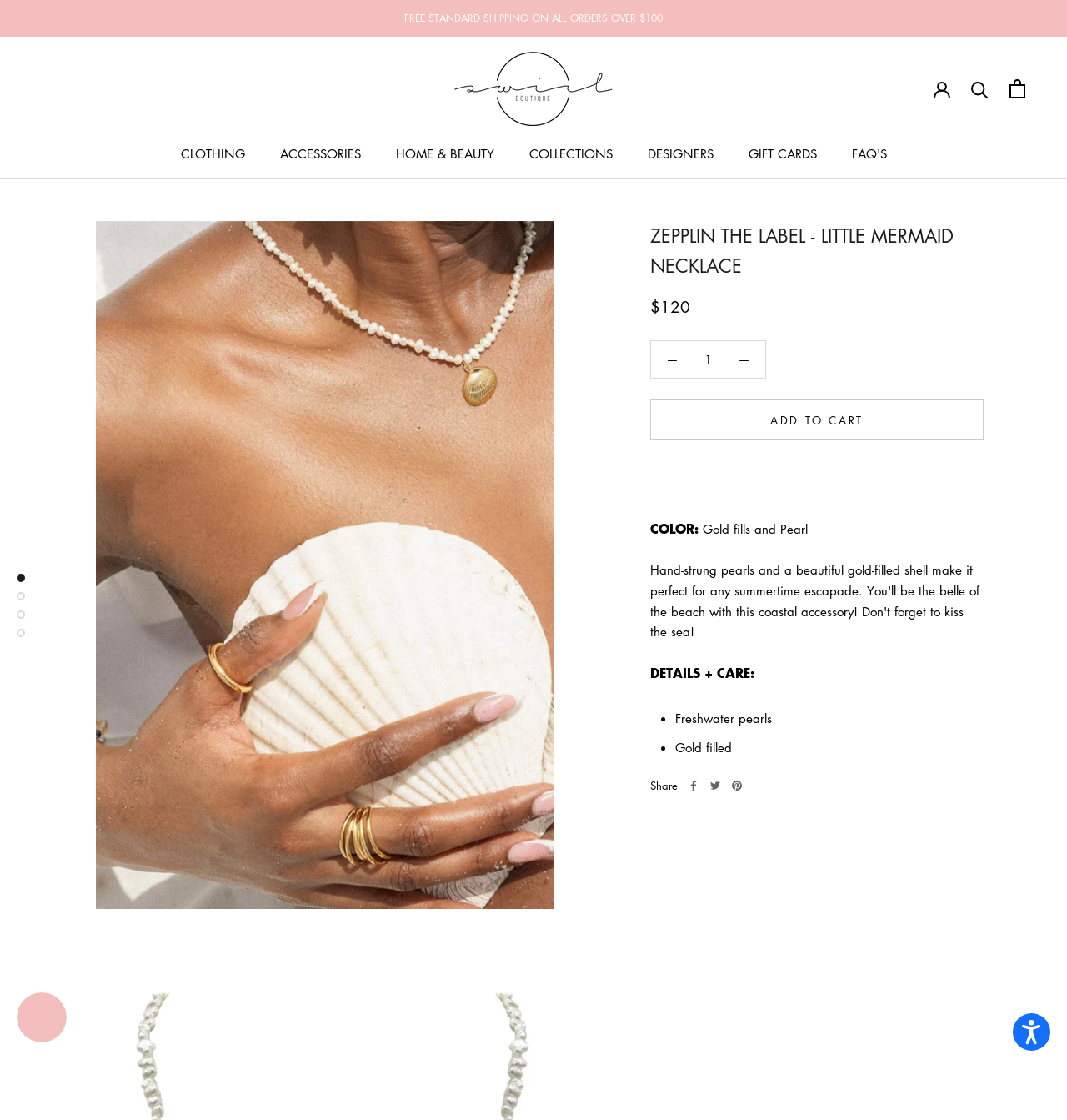What is the color of the product?
Answer the question with a single word or phrase, referring to the image.

Gold fills and Pearl